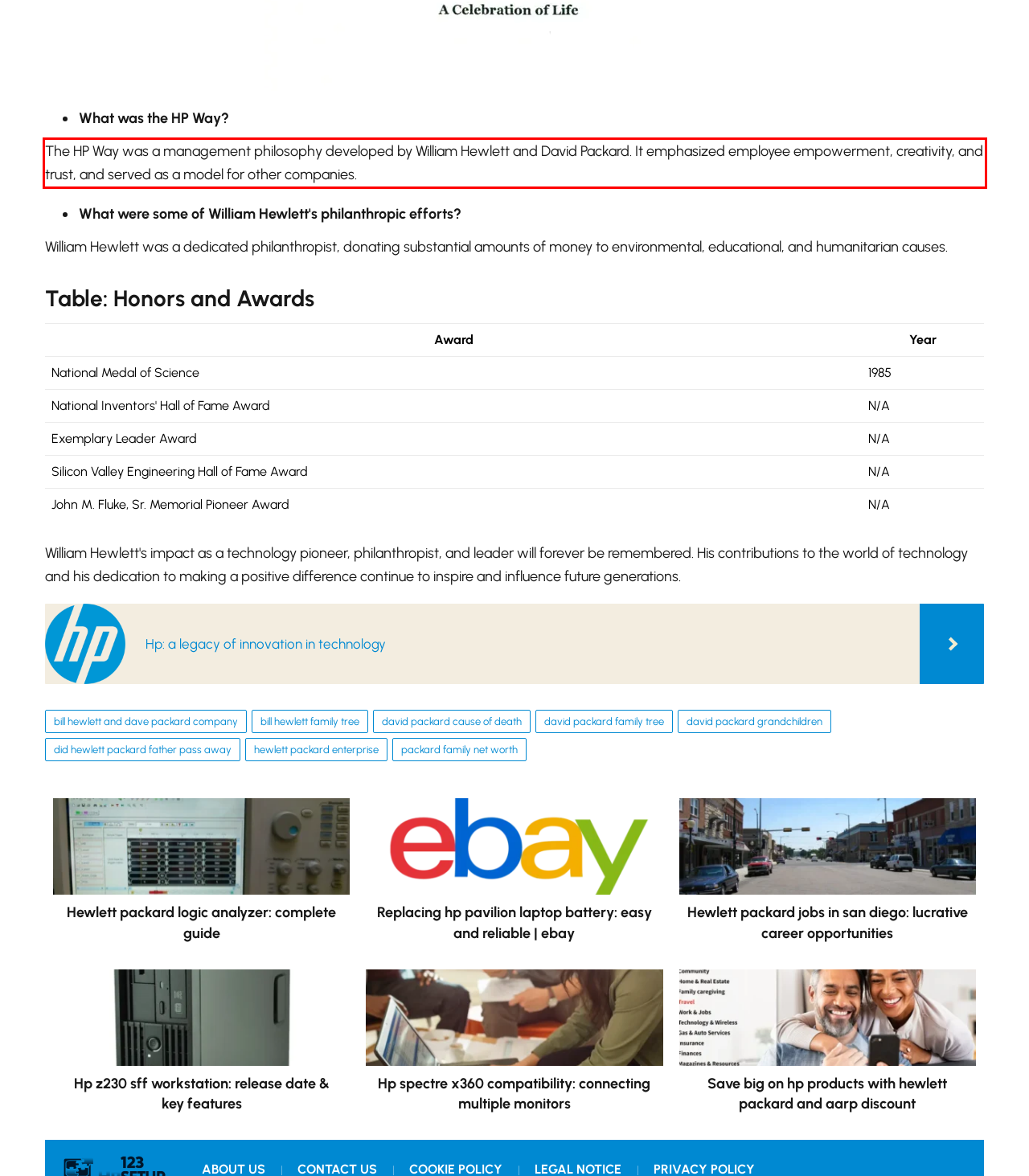You have a screenshot of a webpage with a UI element highlighted by a red bounding box. Use OCR to obtain the text within this highlighted area.

The HP Way was a management philosophy developed by William Hewlett and David Packard. It emphasized employee empowerment, creativity, and trust, and served as a model for other companies.